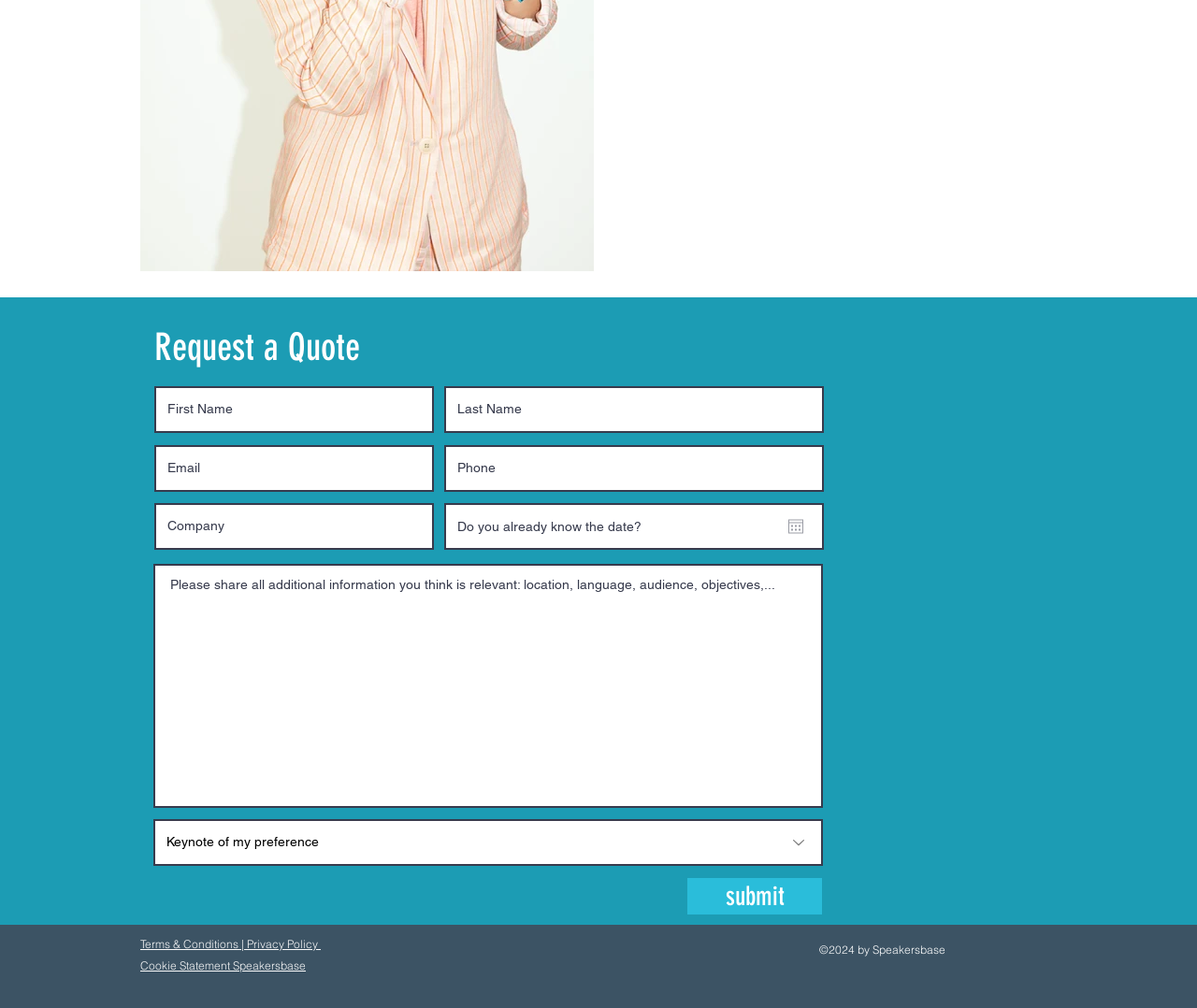How many social media links are available?
Please use the visual content to give a single word or phrase answer.

3